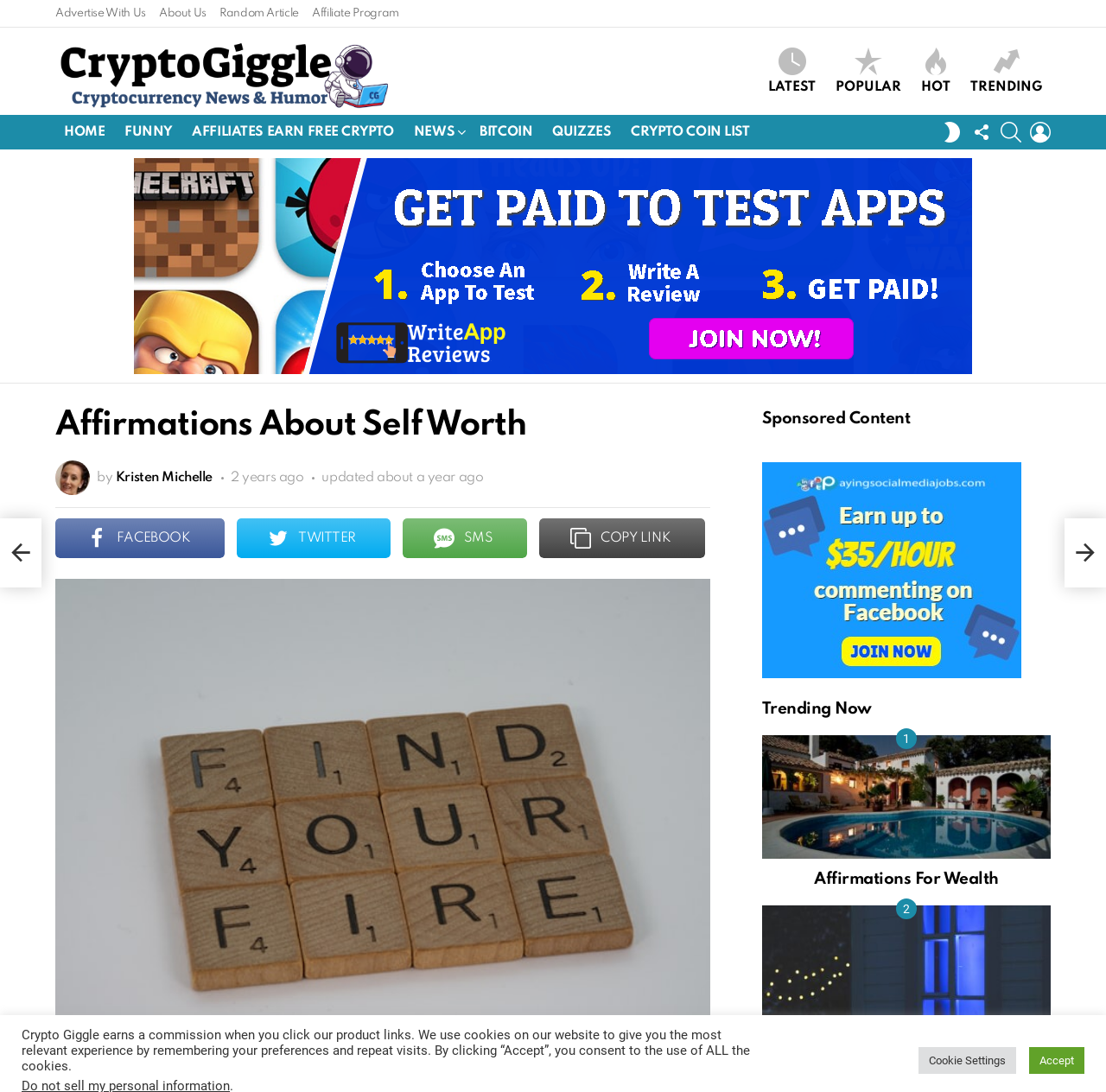Locate the bounding box coordinates of the area to click to fulfill this instruction: "click on the 'Affiliate Program' link". The bounding box should be presented as four float numbers between 0 and 1, in the order [left, top, right, bottom].

[0.282, 0.0, 0.361, 0.025]